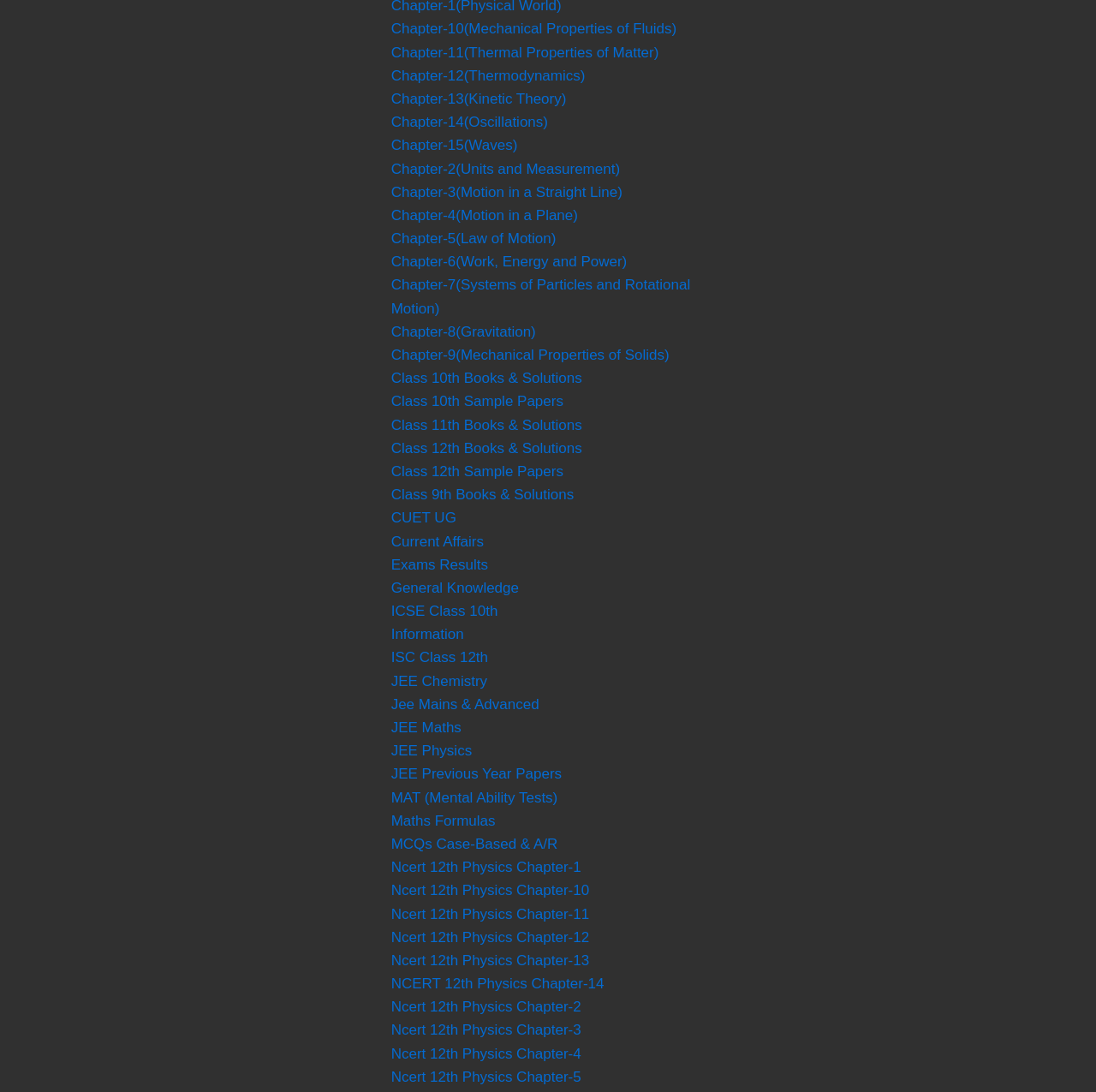Identify the bounding box coordinates of the clickable region necessary to fulfill the following instruction: "Check Exams Results". The bounding box coordinates should be four float numbers between 0 and 1, i.e., [left, top, right, bottom].

[0.357, 0.51, 0.445, 0.524]